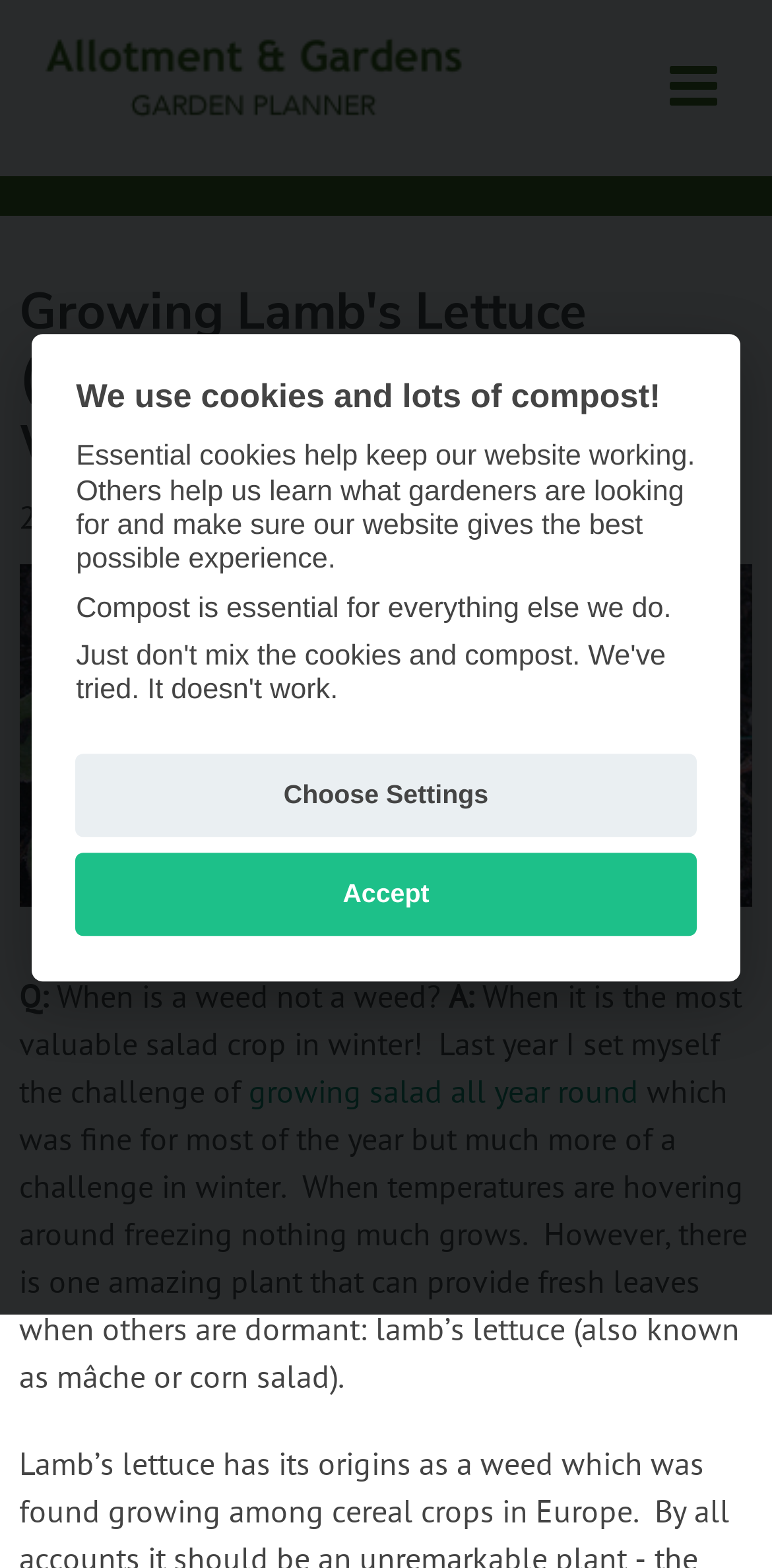Please give a one-word or short phrase response to the following question: 
What is the name of the plant being discussed?

Lamb's Lettuce